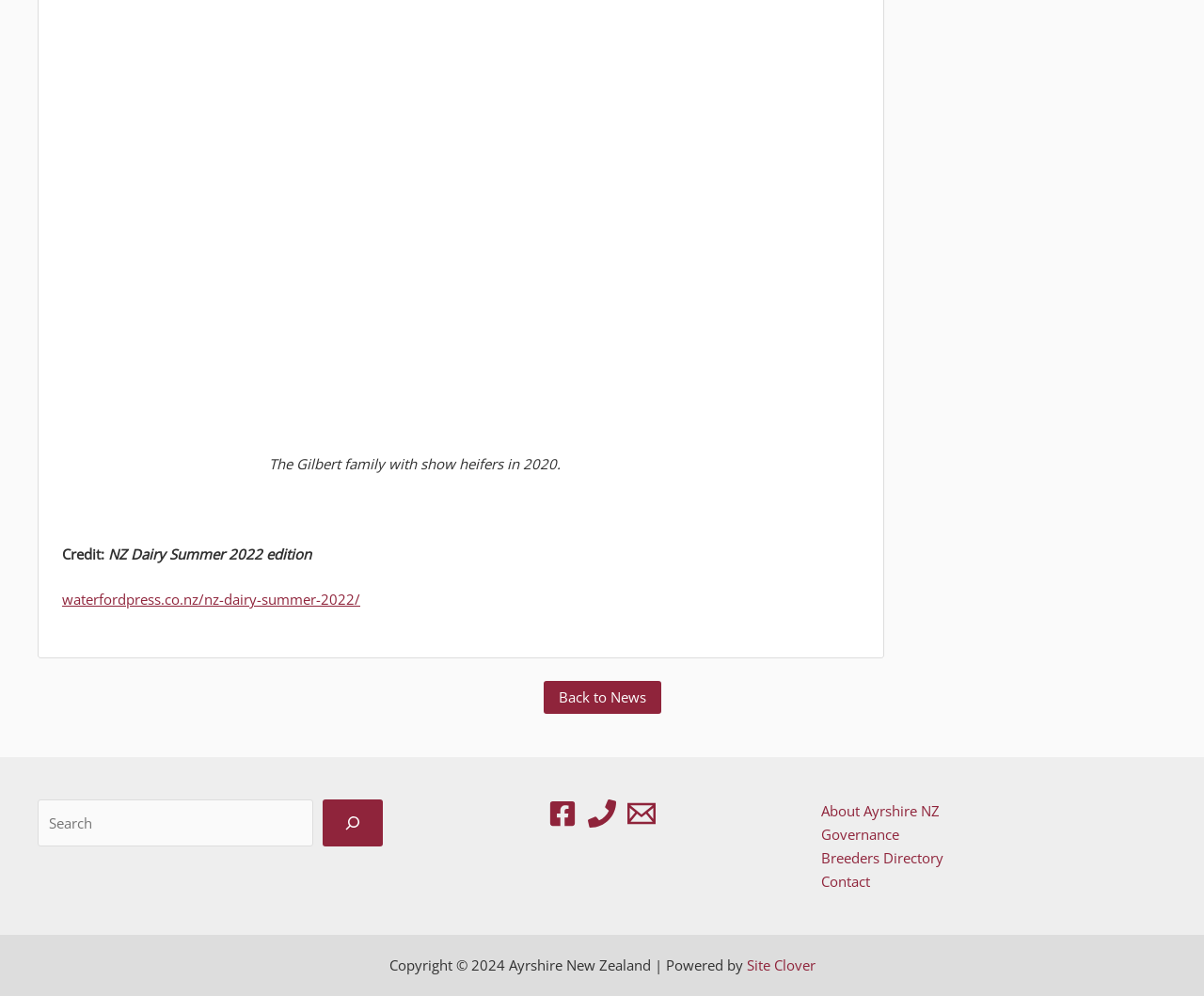Identify the bounding box coordinates of the element that should be clicked to fulfill this task: "Contact Ayrshire NZ". The coordinates should be provided as four float numbers between 0 and 1, i.e., [left, top, right, bottom].

[0.682, 0.873, 0.723, 0.896]